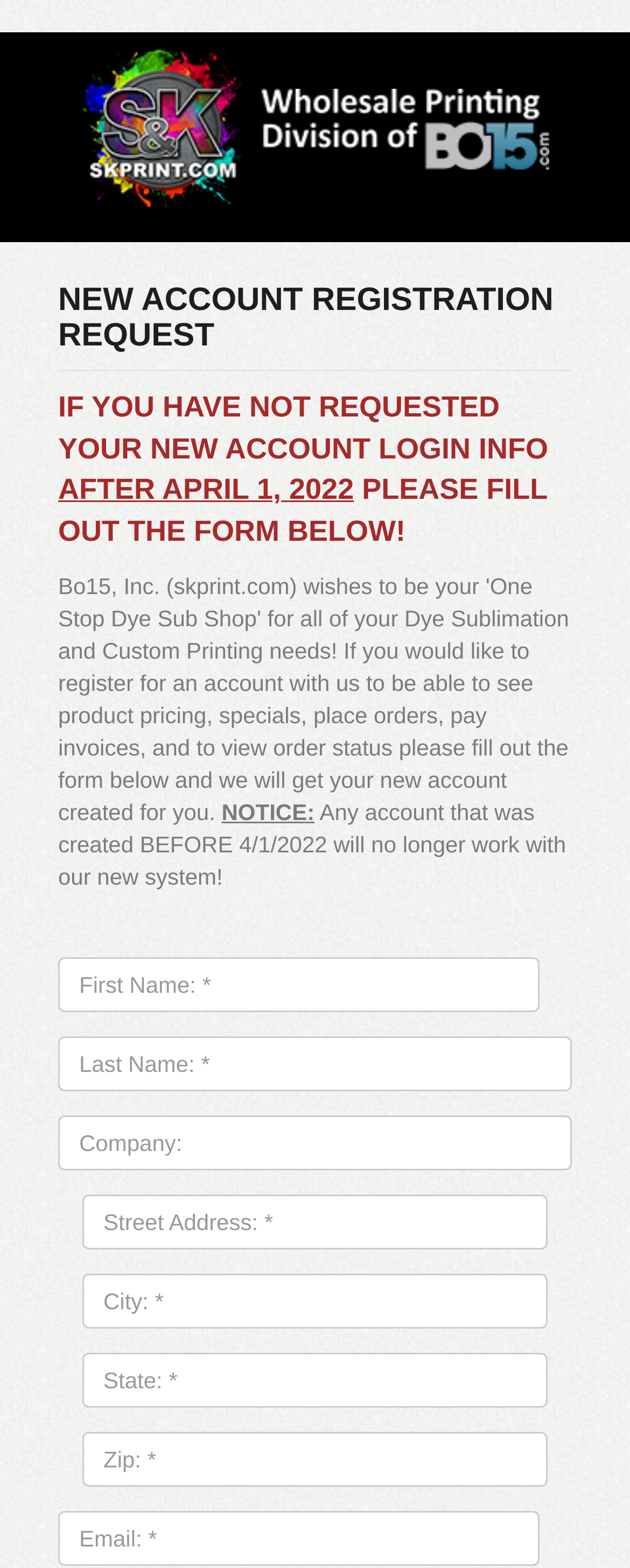Analyze the image and provide a detailed answer to the question: What is required to fill out the form?

The form fields on the webpage are marked as required, including 'First Name:', 'Last Name:', 'Street Address:', 'City:', 'State:', 'Zip:', and 'Email:', indicating that users need to fill out these fields to complete the registration process.